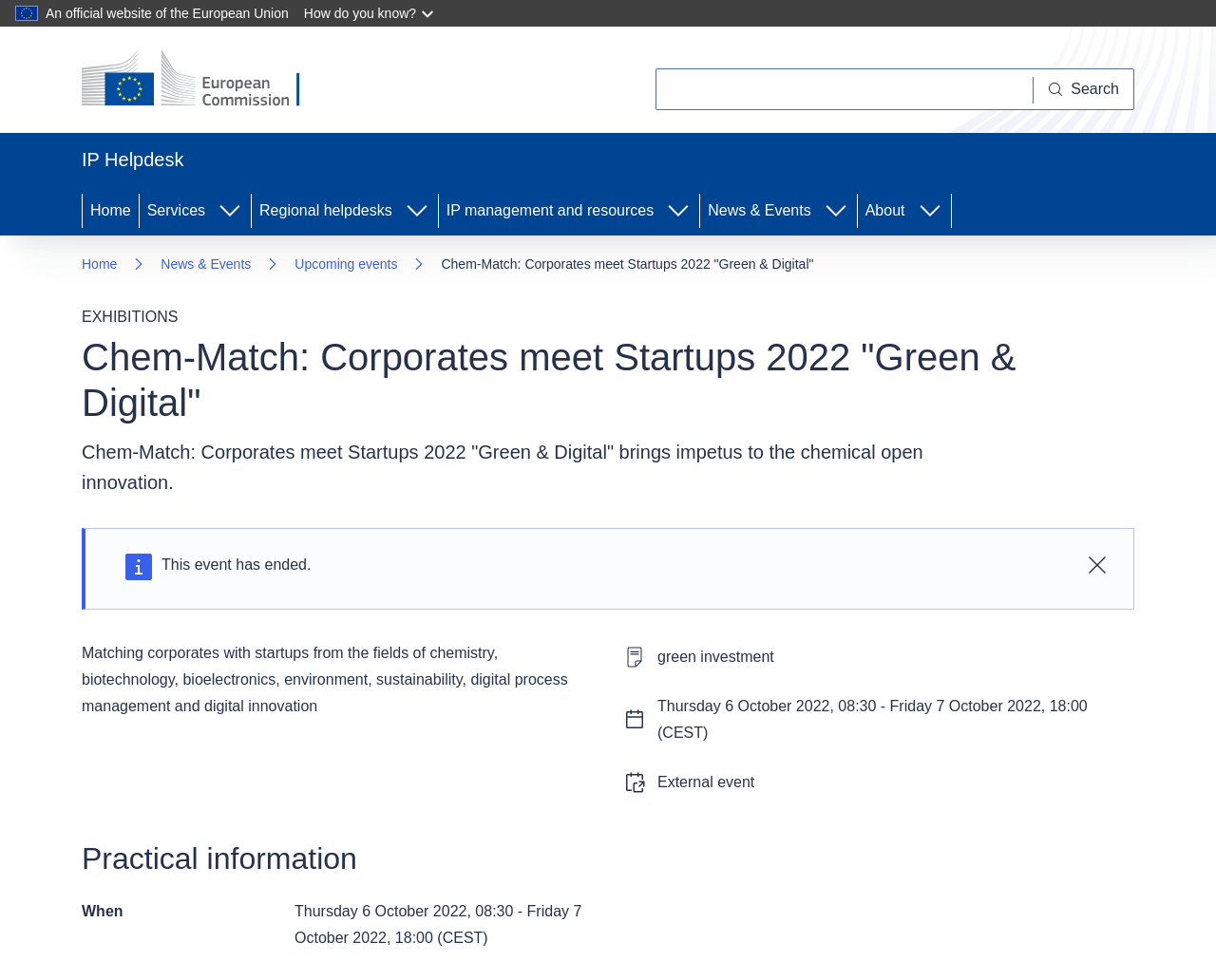Identify the bounding box coordinates of the region I need to click to complete this instruction: "Close the alert".

[0.885, 0.555, 0.92, 0.598]